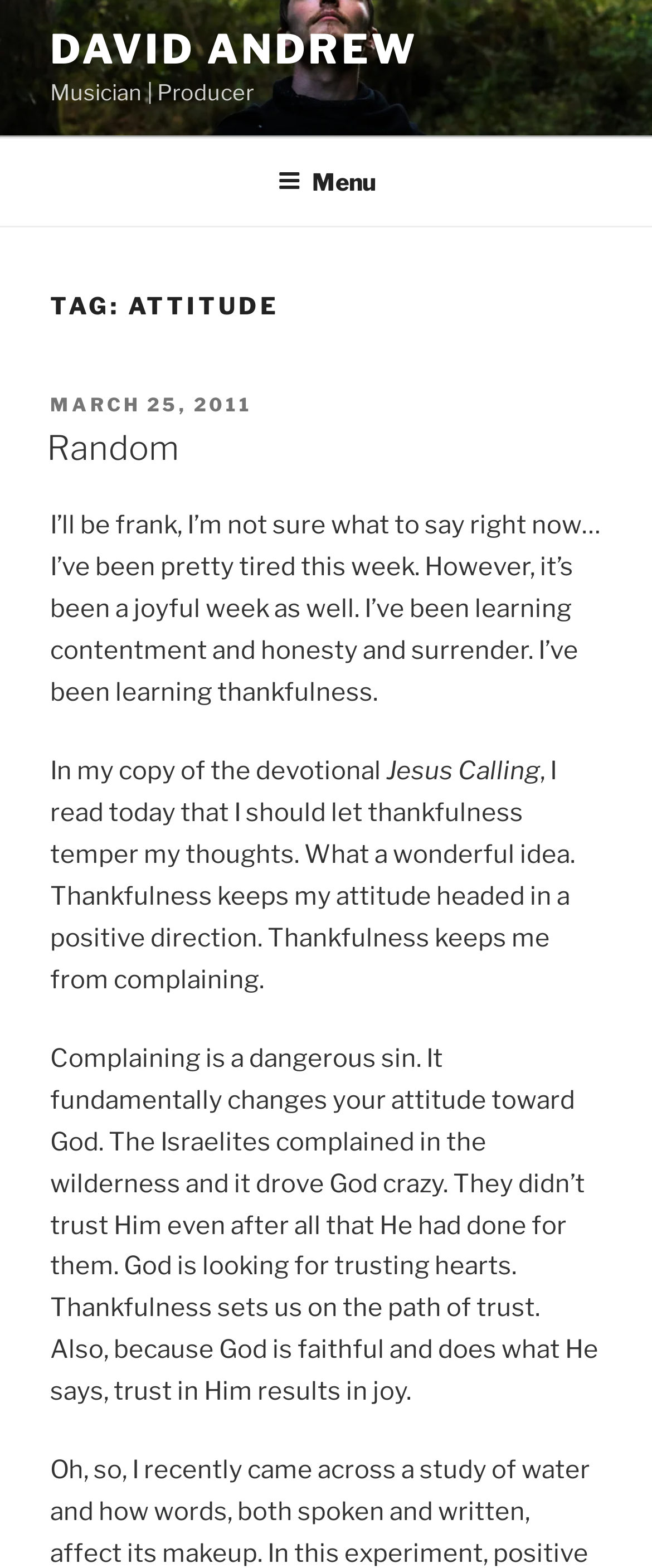What is the name of the devotional book mentioned?
From the image, provide a succinct answer in one word or a short phrase.

Jesus Calling